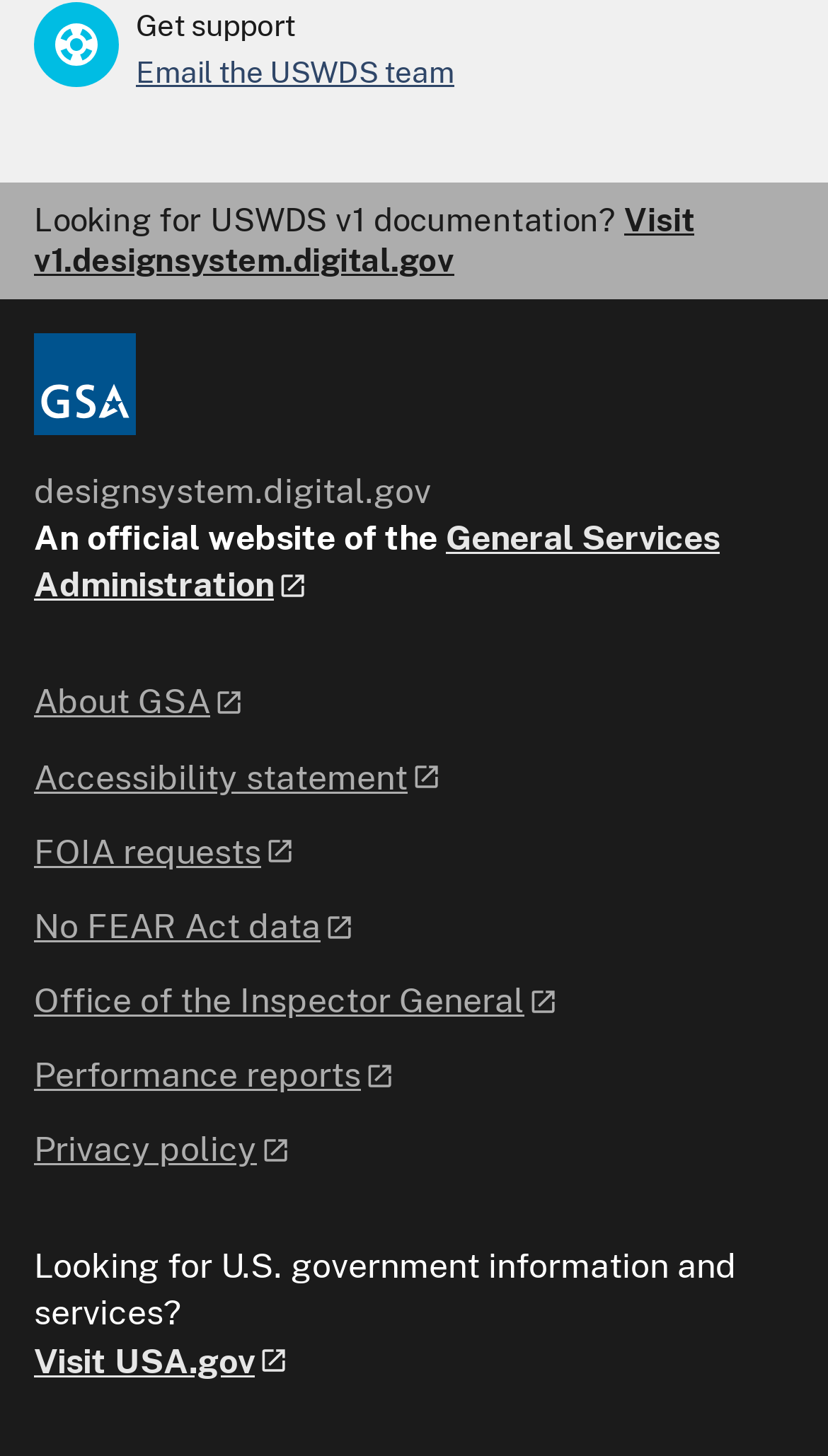Determine the bounding box coordinates for the area that needs to be clicked to fulfill this task: "Learn about General Services Administration". The coordinates must be given as four float numbers between 0 and 1, i.e., [left, top, right, bottom].

[0.041, 0.356, 0.869, 0.416]